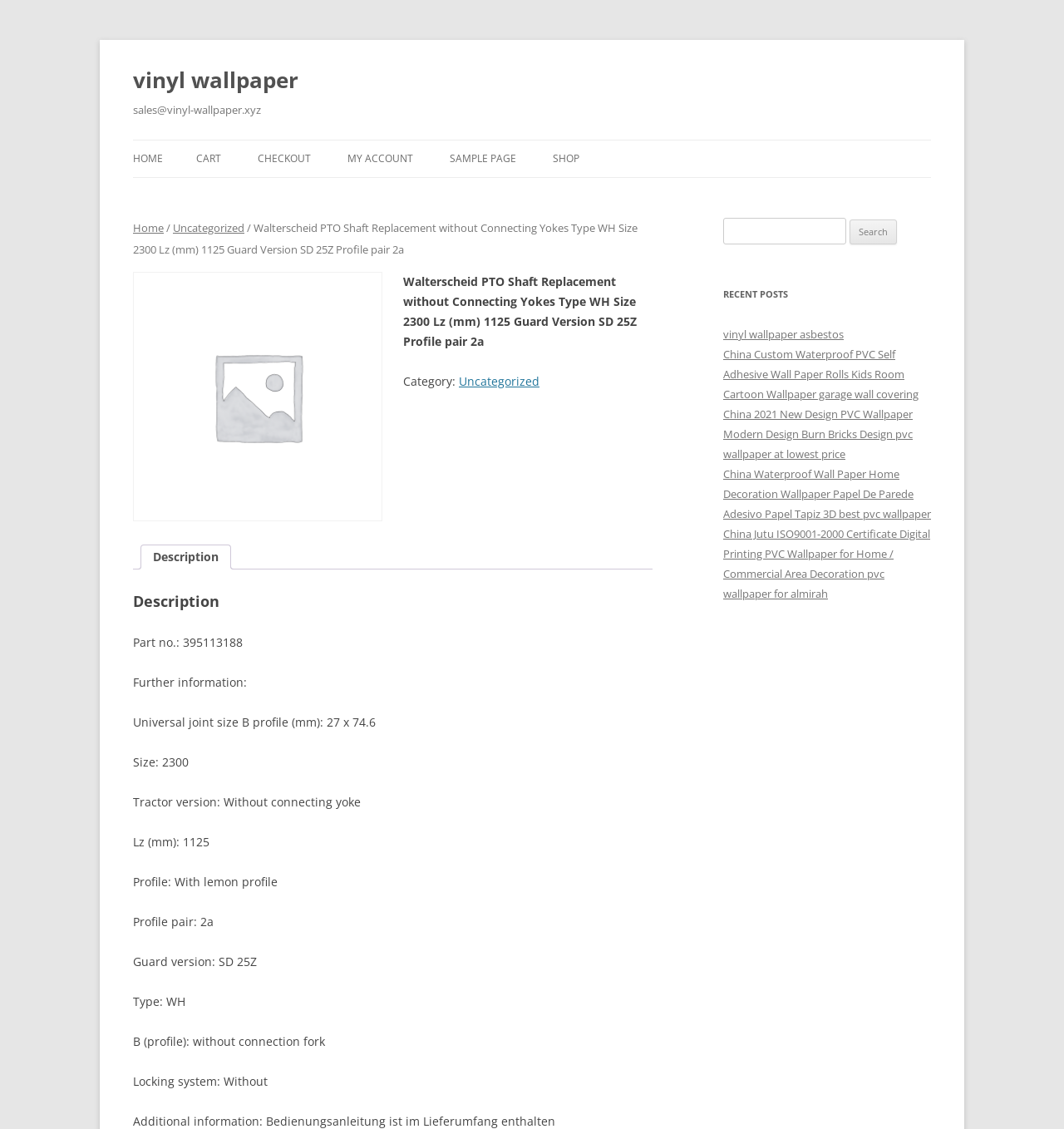What is the profile pair of the product?
Using the information presented in the image, please offer a detailed response to the question.

The profile pair of the product can be found in the product description section, where it is listed as 'Profile pair: 2a'. This information is provided along with other product details such as the universal joint size and profile.